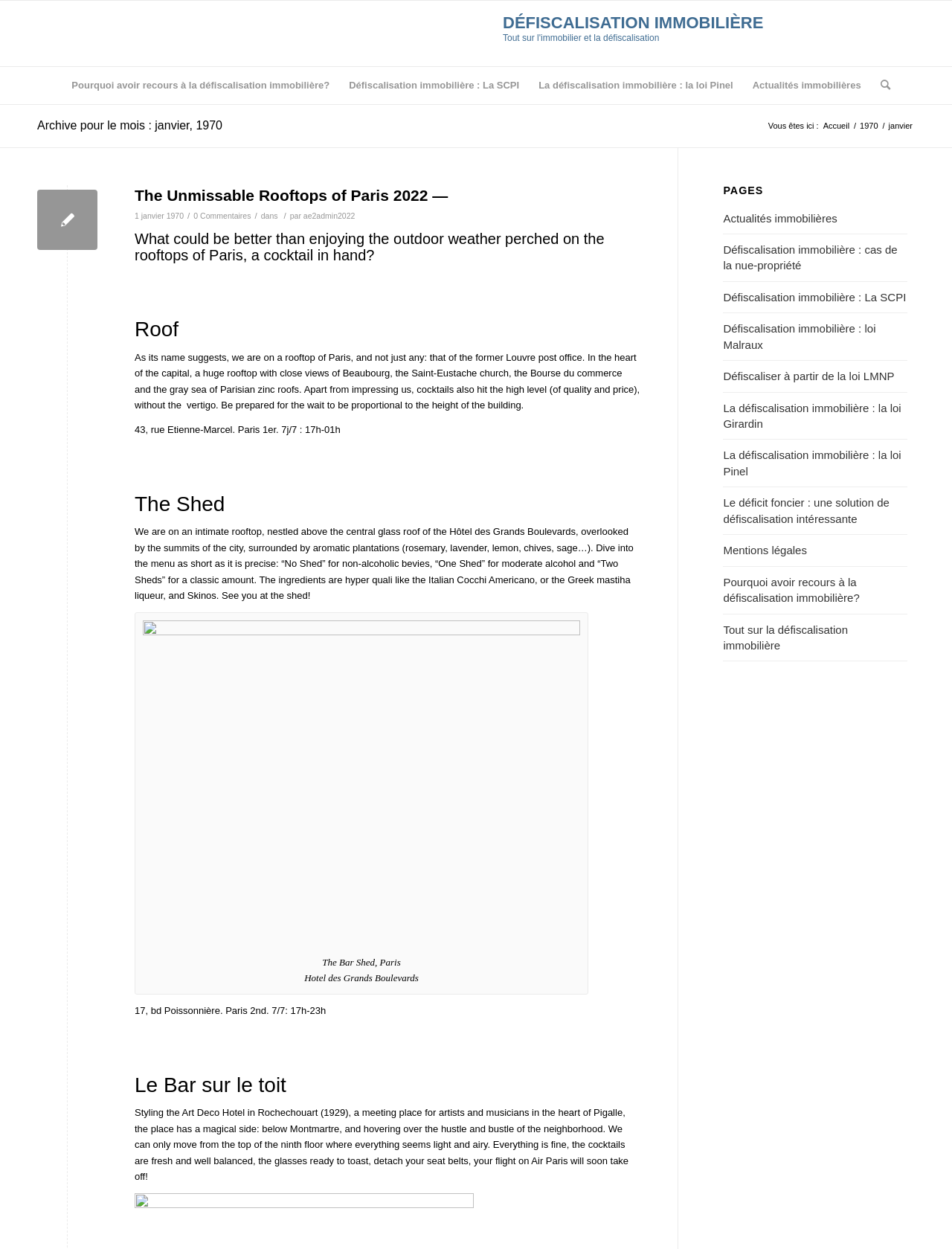Generate a comprehensive description of the webpage.

This webpage is about défiscalisation immobilière (real estate tax exemption) and provides various information and resources related to this topic. At the top of the page, there is a link to "Tout sur l'immobilier et la défiscalisation" (All about real estate and tax exemption) with an image next to it. Below this, there is a vertical menu with several options, including "Pourquoi avoir recours à la défiscalisation immobilière?" (Why use real estate tax exemption?), "Défiscalisation immobilière : La SCPI" (Real estate tax exemption: SCPI), and "Actualités immobilières" (Real estate news).

On the left side of the page, there is a heading "Archive pour le mois : janvier, 1970" (Archive for January 1970) followed by a breadcrumb navigation with links to "Accueil" (Home), "1970", and "janvier" (January). Below this, there is a section with several articles or news stories, each with a heading, a brief summary, and a link to read more. The articles appear to be about rooftop bars and restaurants in Paris, with descriptions of the atmosphere, menu, and location of each establishment.

On the right side of the page, there is a complementary section with a heading "PAGES" and a list of links to various pages related to real estate tax exemption, including "Actualités immobilières", "Défiscalisation immobilière : La SCPI", and "Mentions légales" (Legal notices).